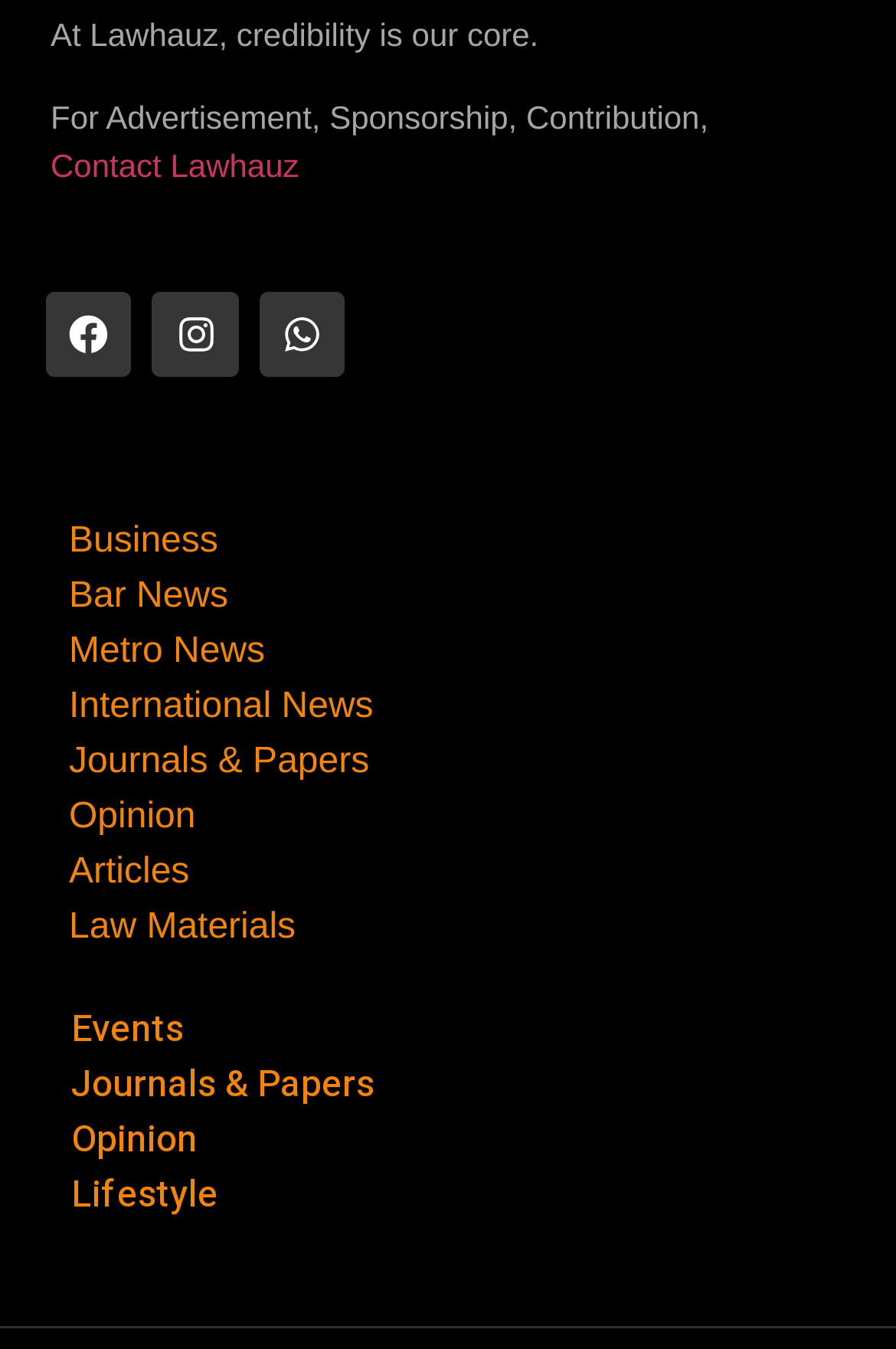Please specify the bounding box coordinates of the area that should be clicked to accomplish the following instruction: "Contact Lawhauz". The coordinates should consist of four float numbers between 0 and 1, i.e., [left, top, right, bottom].

[0.056, 0.108, 0.334, 0.136]